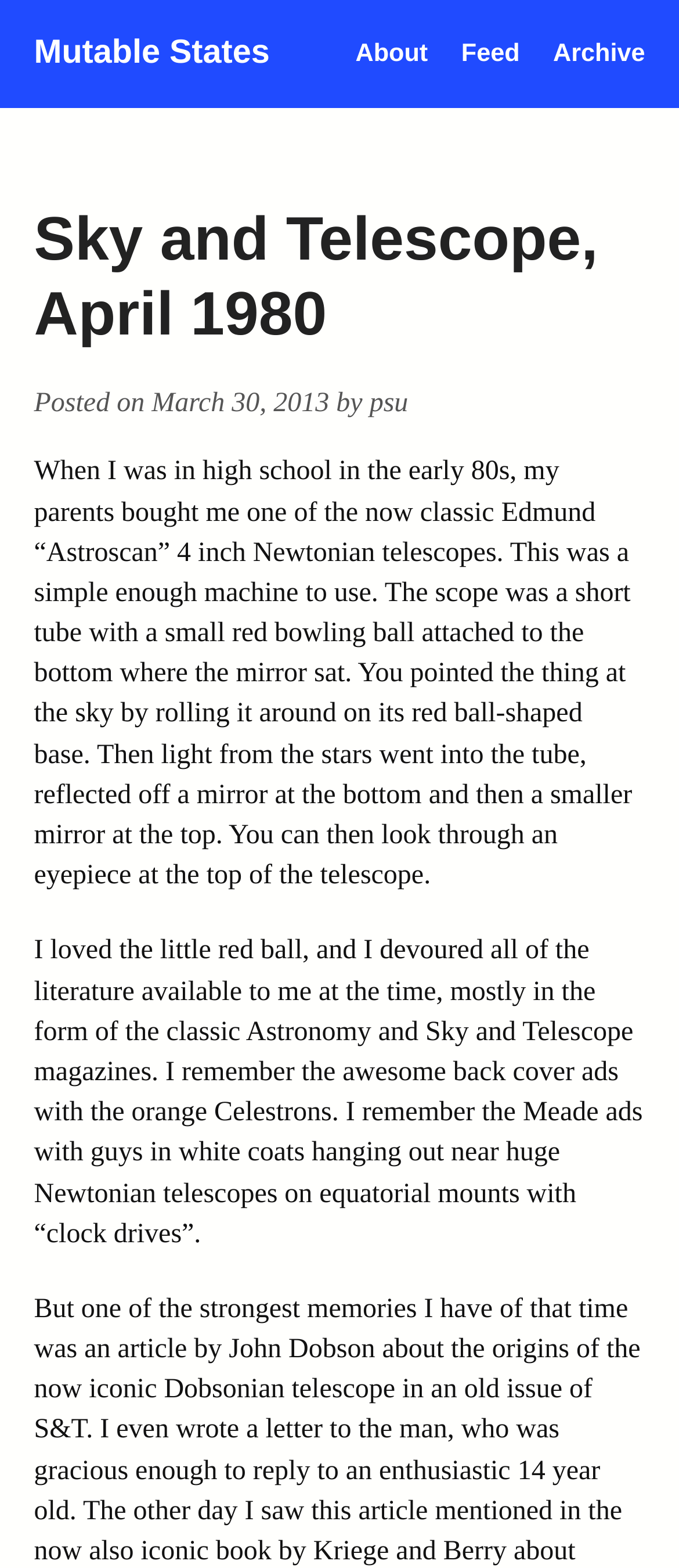Find the headline of the webpage and generate its text content.

Sky and Telescope, April 1980